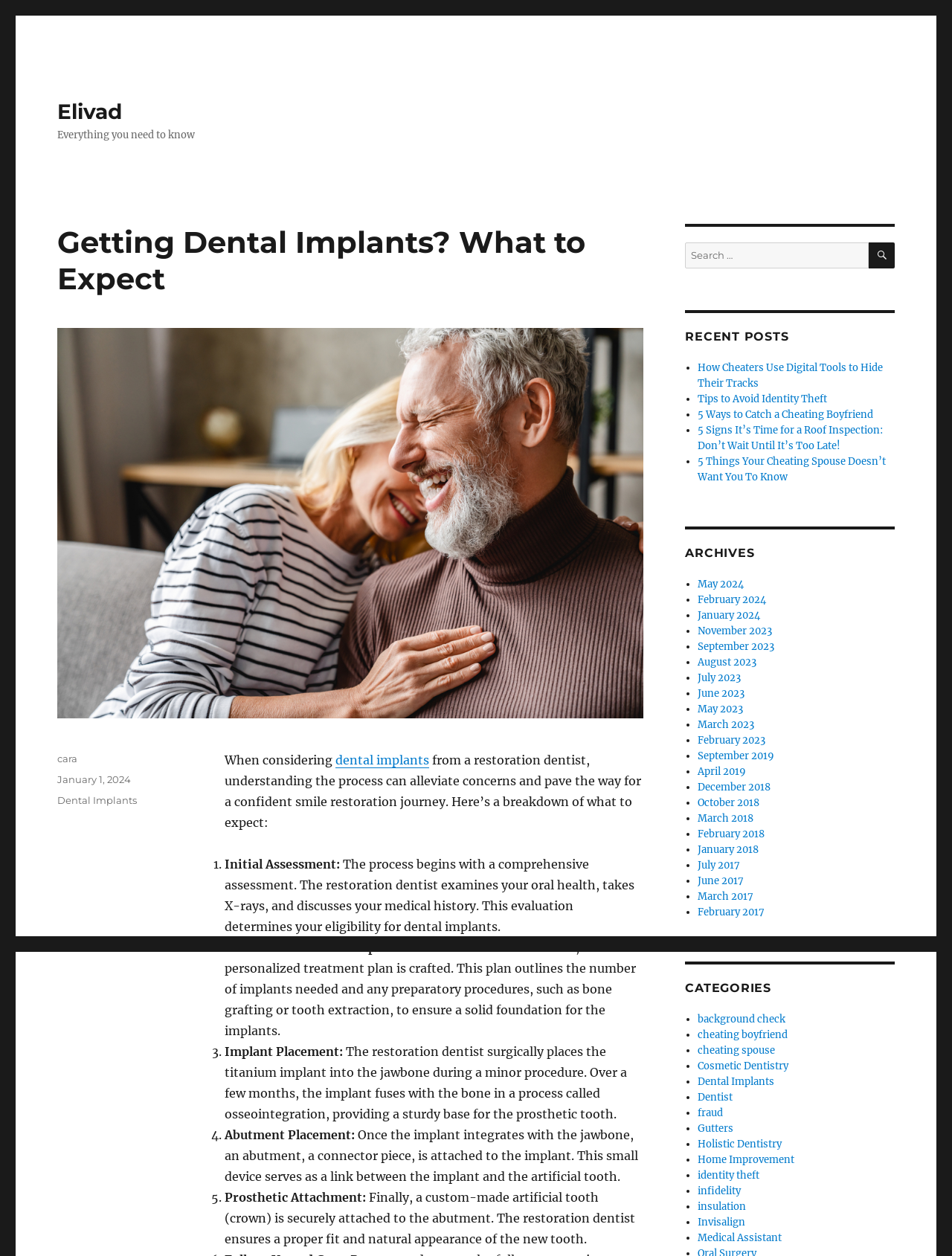Provide a brief response in the form of a single word or phrase:
How many steps are involved in the dental implants process?

5